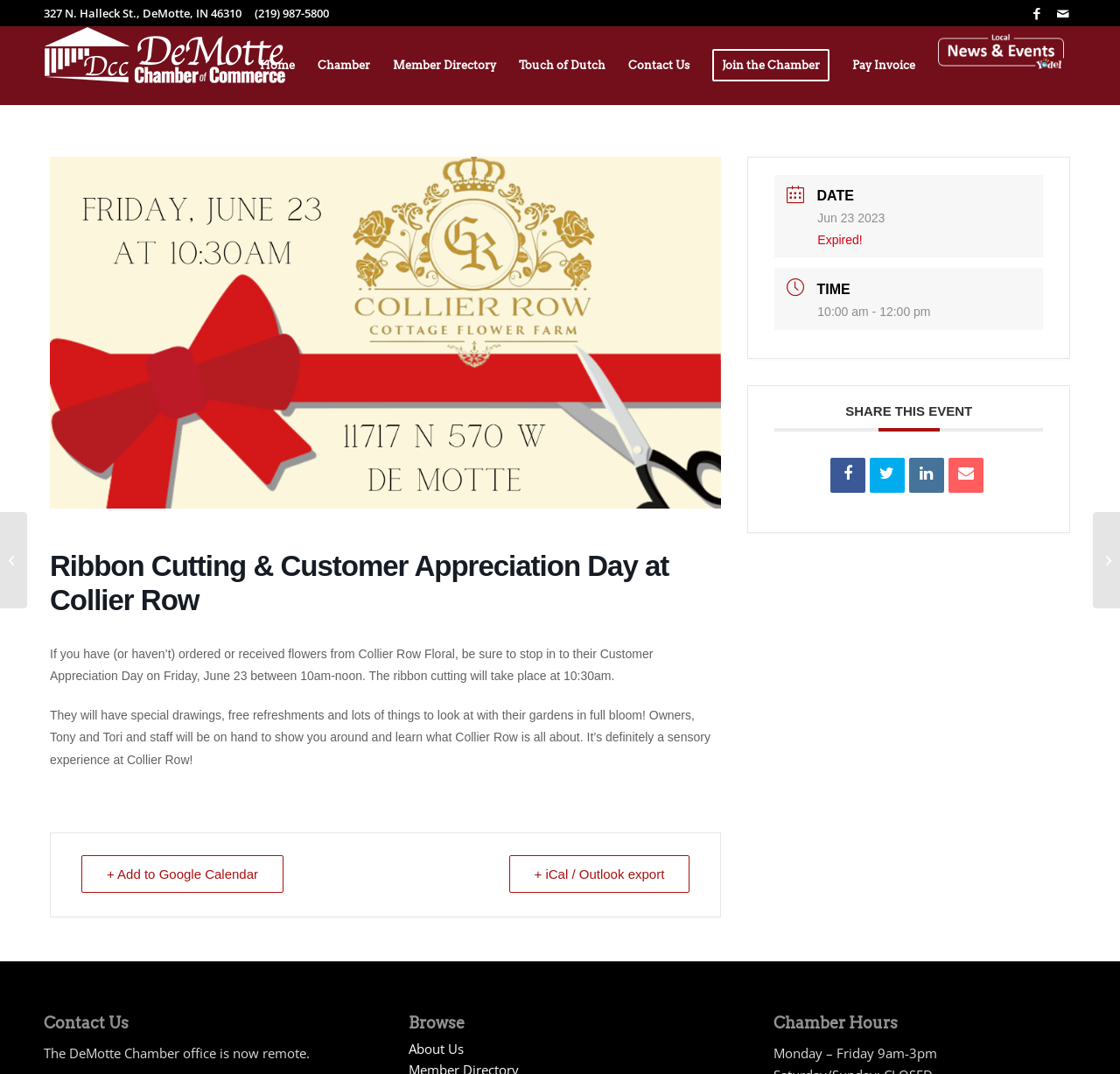Please specify the bounding box coordinates in the format (top-left x, top-left y, bottom-right x, bottom-right y), with values ranging from 0 to 1. Identify the bounding box for the UI component described as follows: Join the Chamber

[0.626, 0.025, 0.751, 0.097]